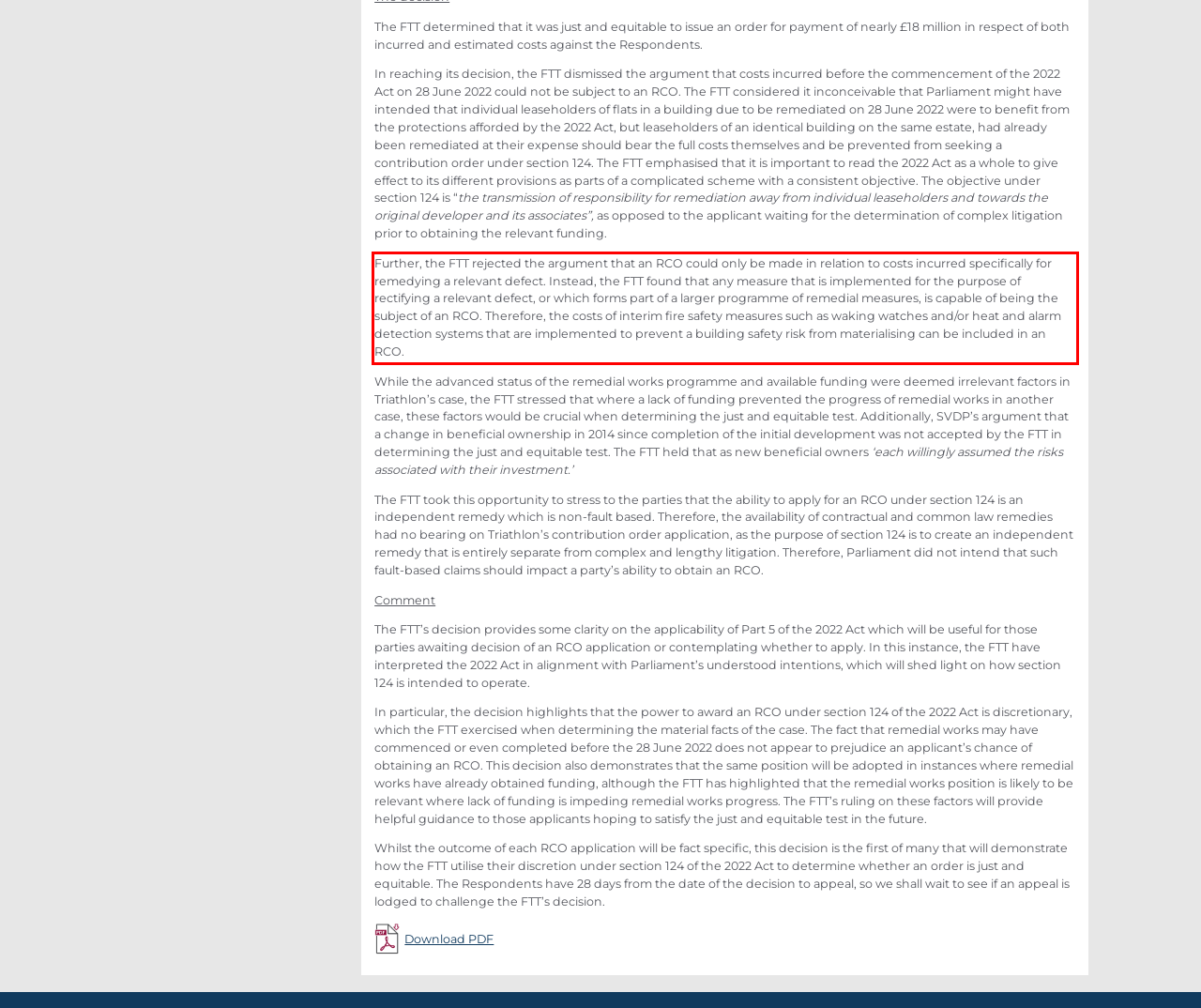Analyze the screenshot of the webpage and extract the text from the UI element that is inside the red bounding box.

Further, the FTT rejected the argument that an RCO could only be made in relation to costs incurred specifically for remedying a relevant defect. Instead, the FTT found that any measure that is implemented for the purpose of rectifying a relevant defect, or which forms part of a larger programme of remedial measures, is capable of being the subject of an RCO. Therefore, the costs of interim fire safety measures such as waking watches and/or heat and alarm detection systems that are implemented to prevent a building safety risk from materialising can be included in an RCO.